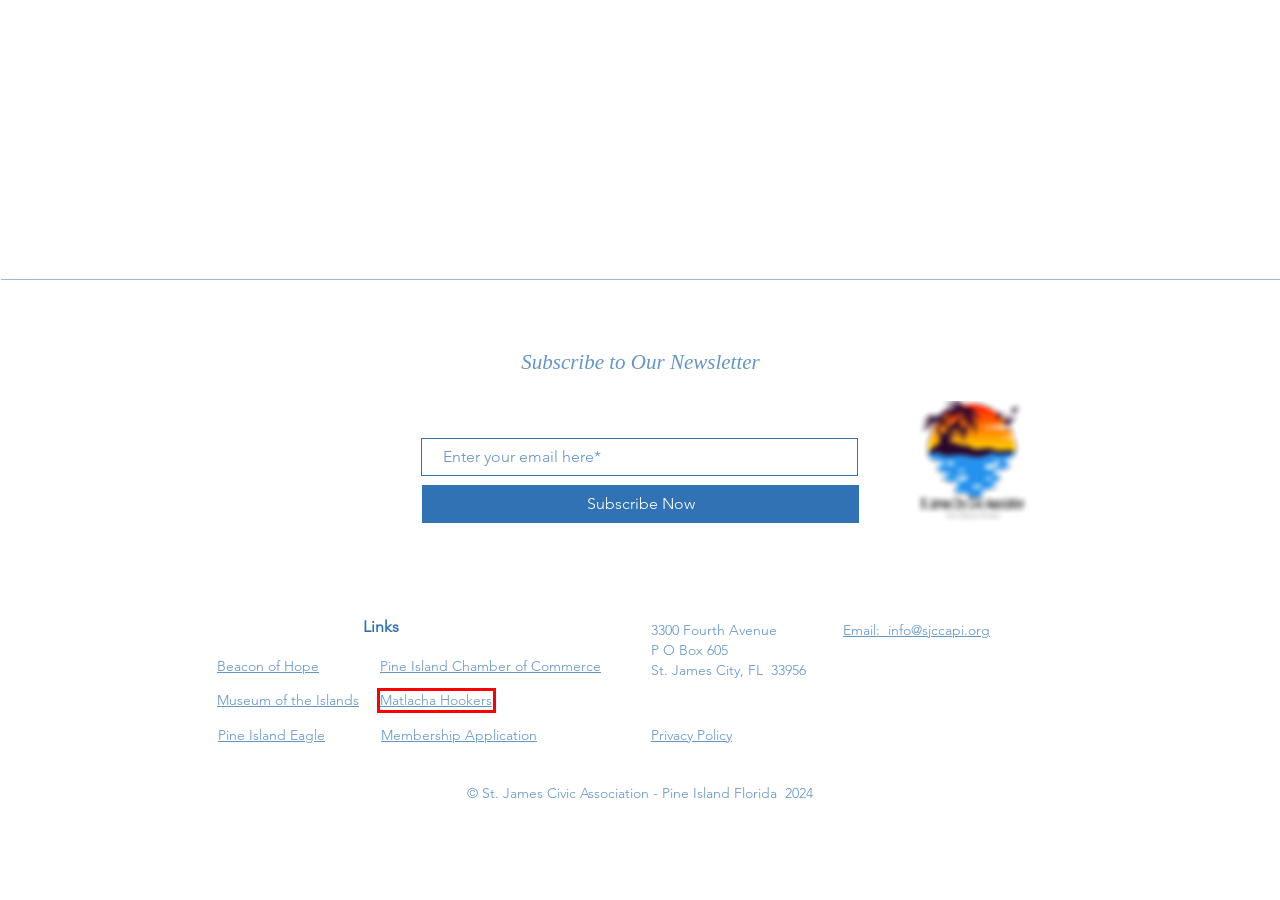Examine the screenshot of a webpage featuring a red bounding box and identify the best matching webpage description for the new page that results from clicking the element within the box. Here are the options:
A. Museum of the Islands
B. News, Sports, Jobs - Pineisland Eagle
C. Beacon of HOPE | Helping Our People Excel
D. Upcoming Events
E. Membership | SJCCAPI
F. Privacy Policy | SJCCAPI 2024
G. Volunteer opportunities | United | Matlacha Hookers
H. GREETINGS FROM PINE ISLAND - Greater Pine Island Chamber of Commerce

G